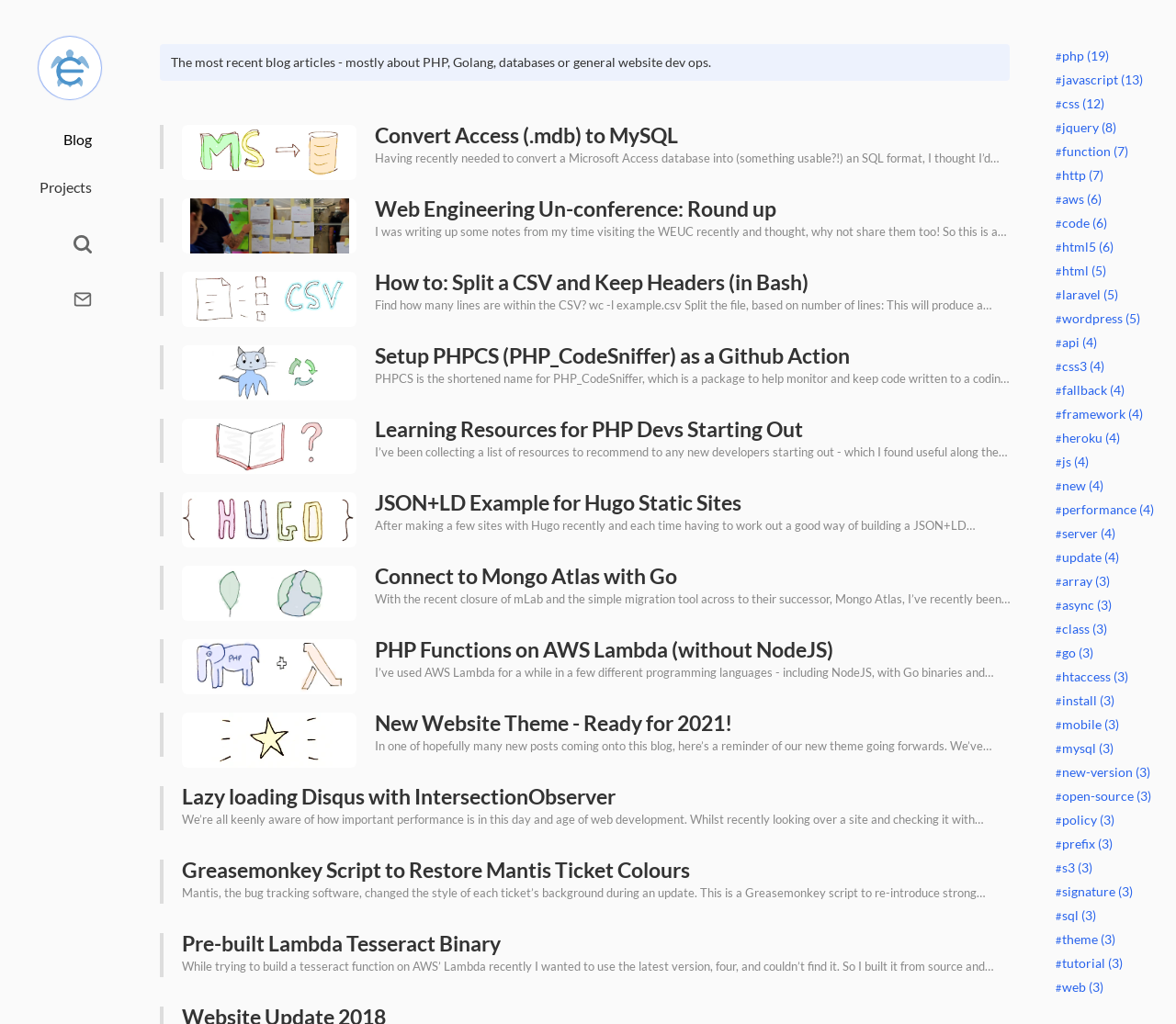What categories are listed at the bottom of the webpage?
Use the image to answer the question with a single word or phrase.

php, javascript, css, etc.